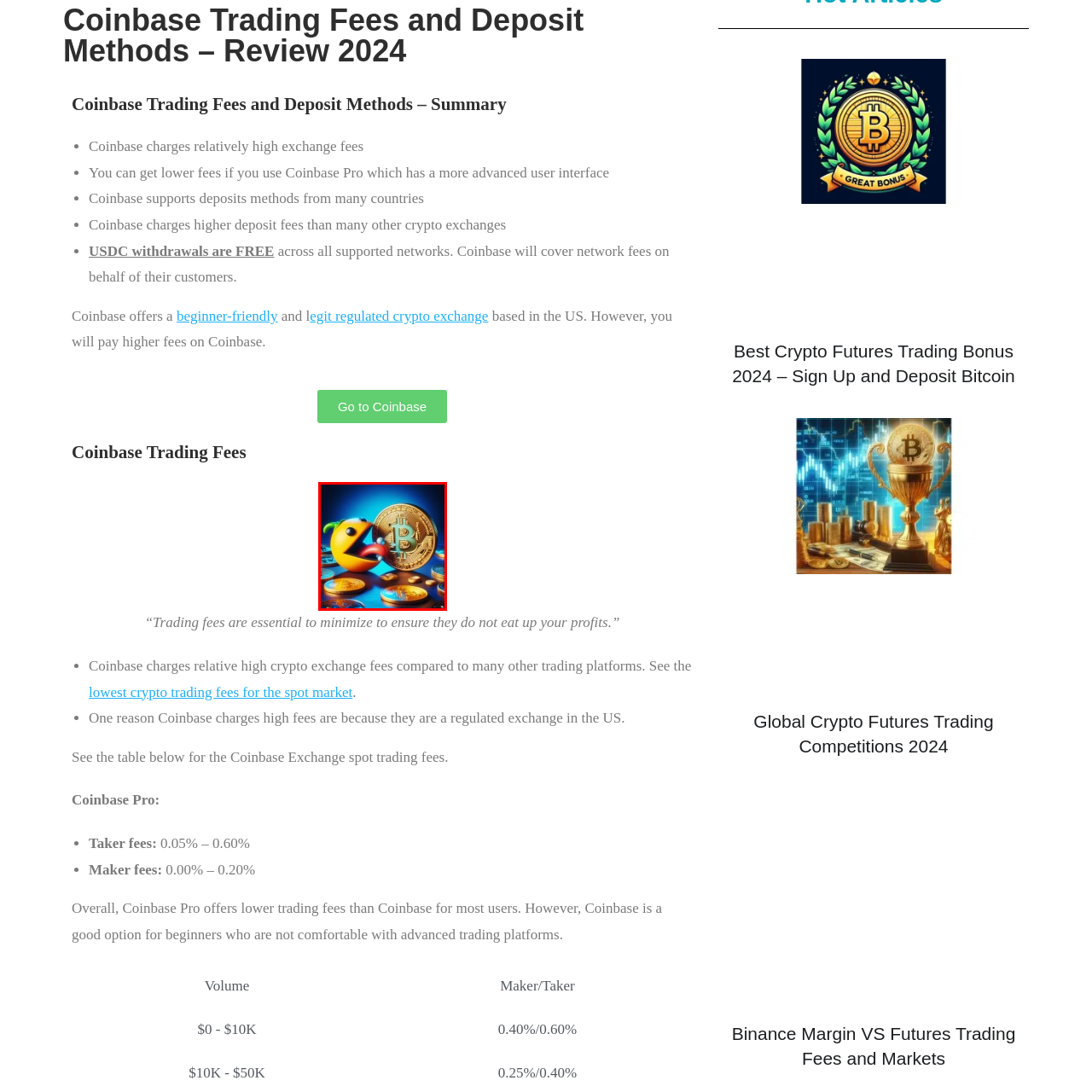What is scattered in the background?
Review the image area surrounded by the red bounding box and give a detailed answer to the question.

The image has a background that enhances the theme of cryptocurrency trading, and upon closer inspection, it can be seen that several smaller Bitcoin coins are scattered, which reinforces the idea of cryptocurrency trading and the challenges traders face in managing fees.